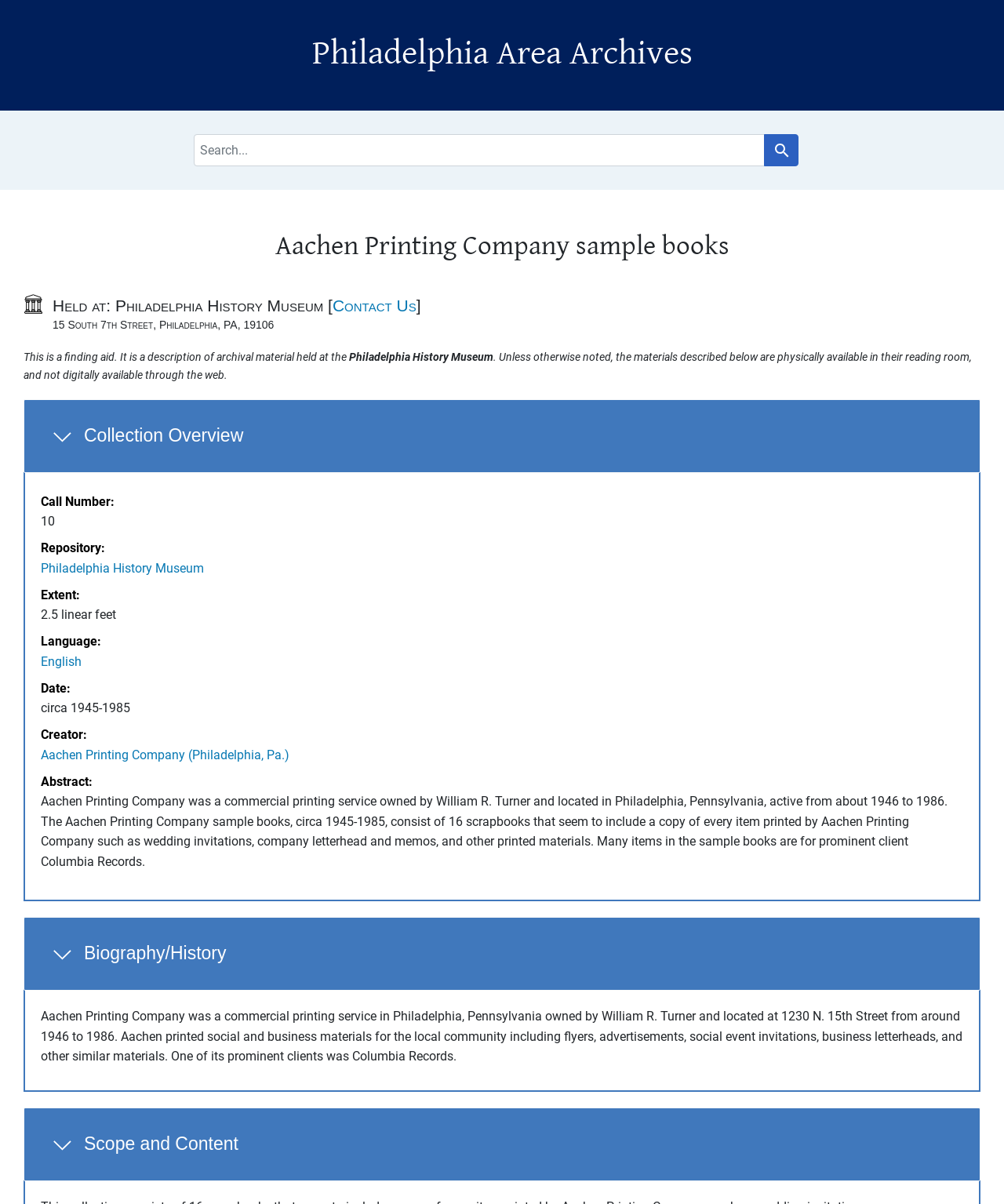Find the bounding box coordinates for the area that must be clicked to perform this action: "Read Biography/History".

[0.023, 0.761, 0.977, 0.823]